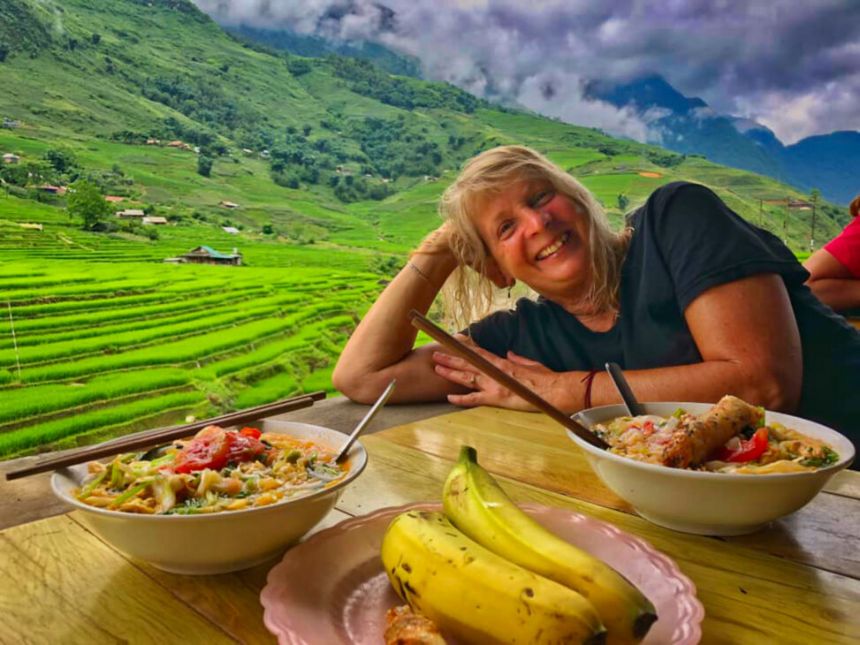Examine the image carefully and respond to the question with a detailed answer: 
What is the landscape behind the woman?

The caption describes the backdrop as showcasing 'beautifully terraced rice fields, lush greenery rolling up the hills, and dramatic clouds gathering in the sky', indicating that the landscape behind the woman consists of terraced rice fields.